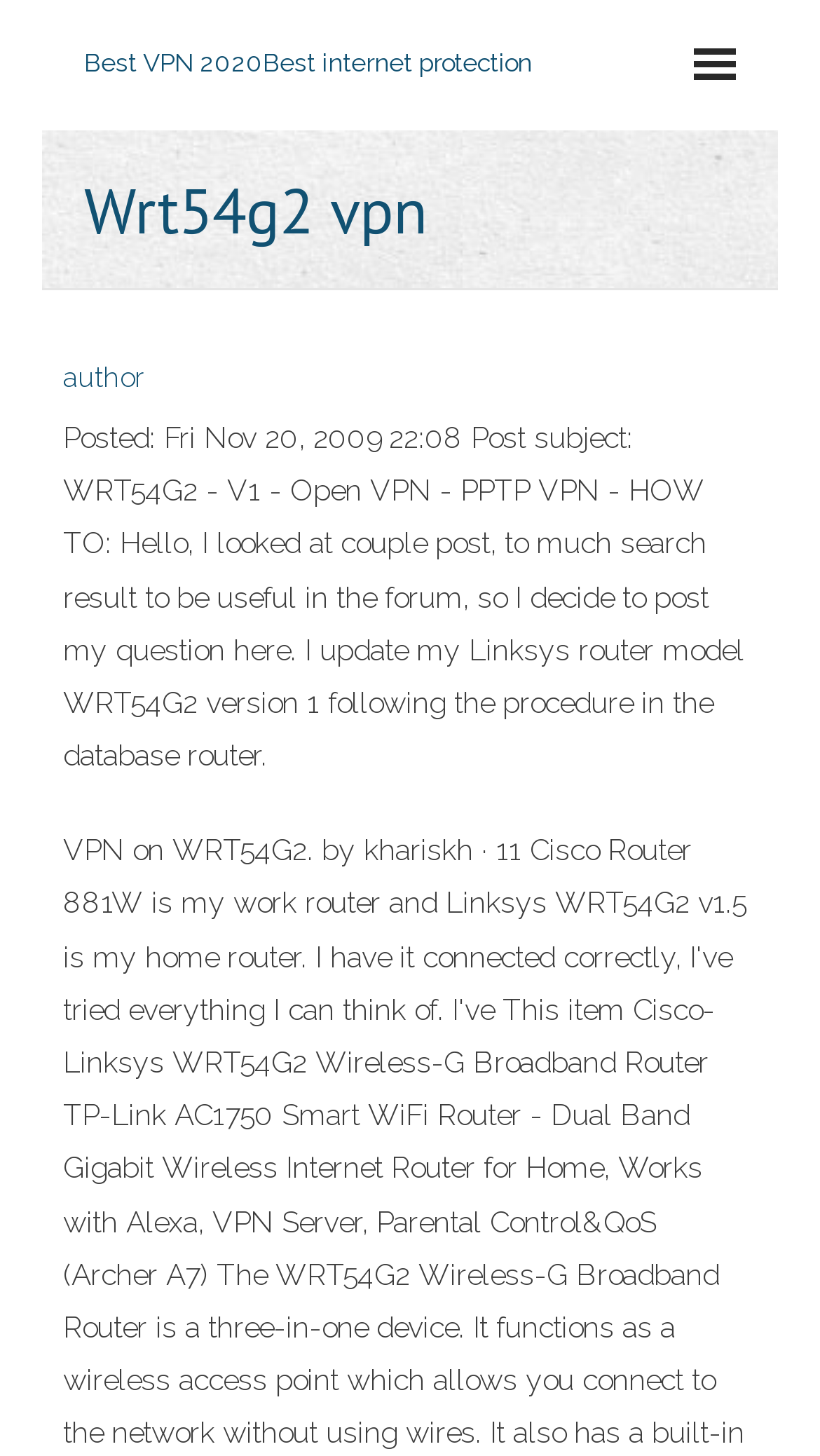Locate the bounding box coordinates for the element described below: "Best VPN 2020Best internet protection". The coordinates must be four float values between 0 and 1, formatted as [left, top, right, bottom].

[0.103, 0.033, 0.649, 0.053]